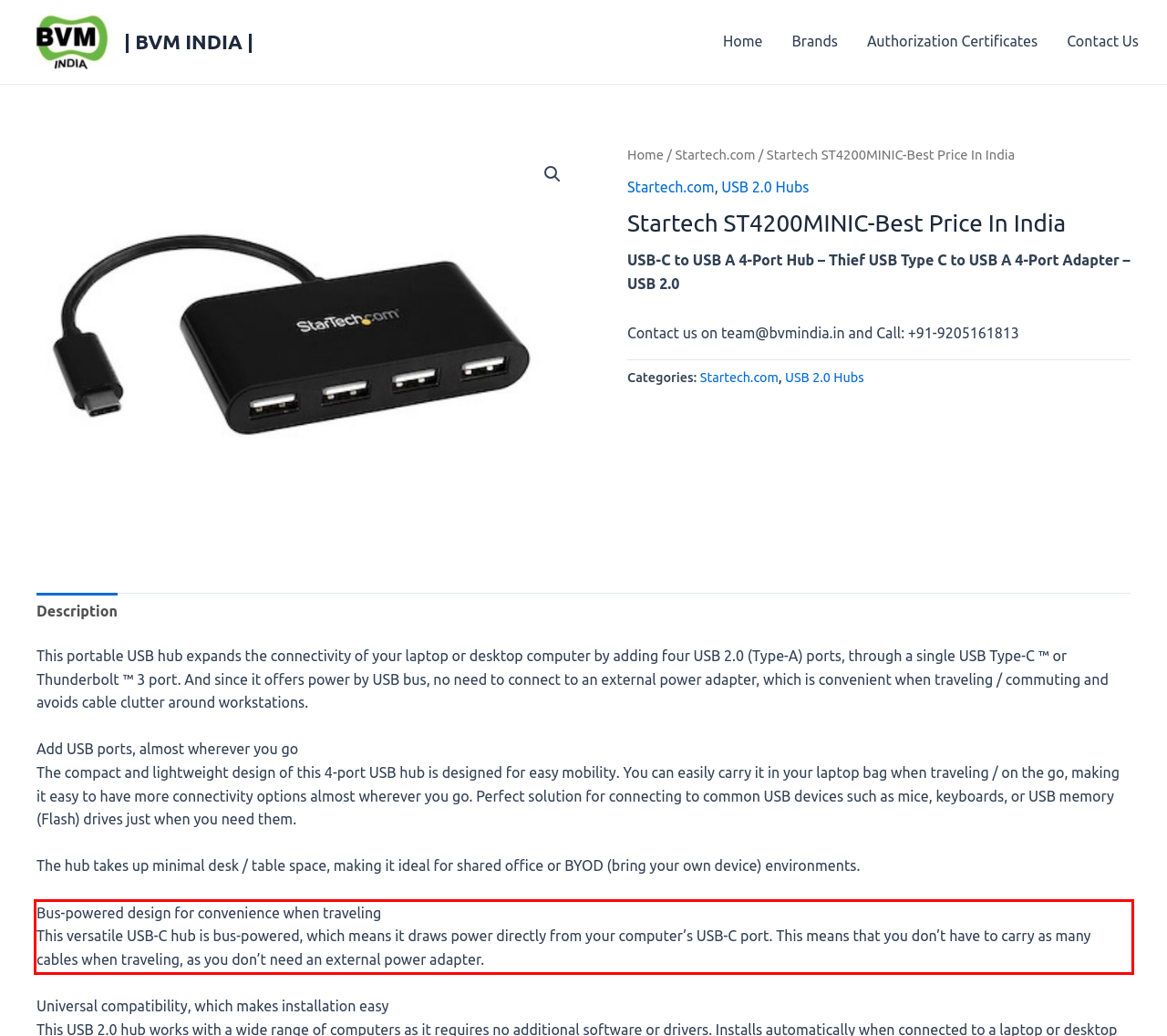Using the provided screenshot of a webpage, recognize and generate the text found within the red rectangle bounding box.

Bus-powered design for convenience when traveling This versatile USB-C hub is bus-powered, which means it draws power directly from your computer’s USB-C port. This means that you don’t have to carry as many cables when traveling, as you don’t need an external power adapter.